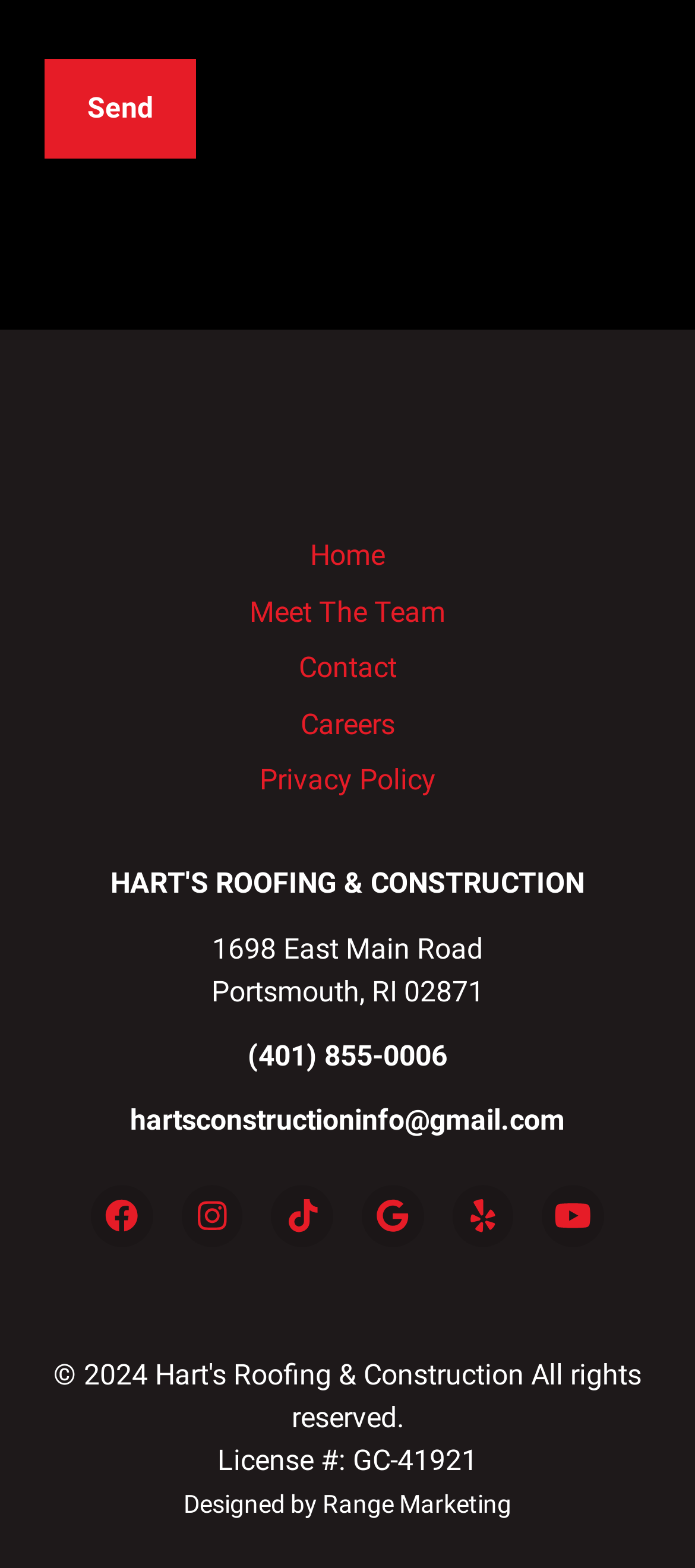Locate the bounding box coordinates of the clickable region to complete the following instruction: "Click the Send button."

[0.064, 0.038, 0.282, 0.101]